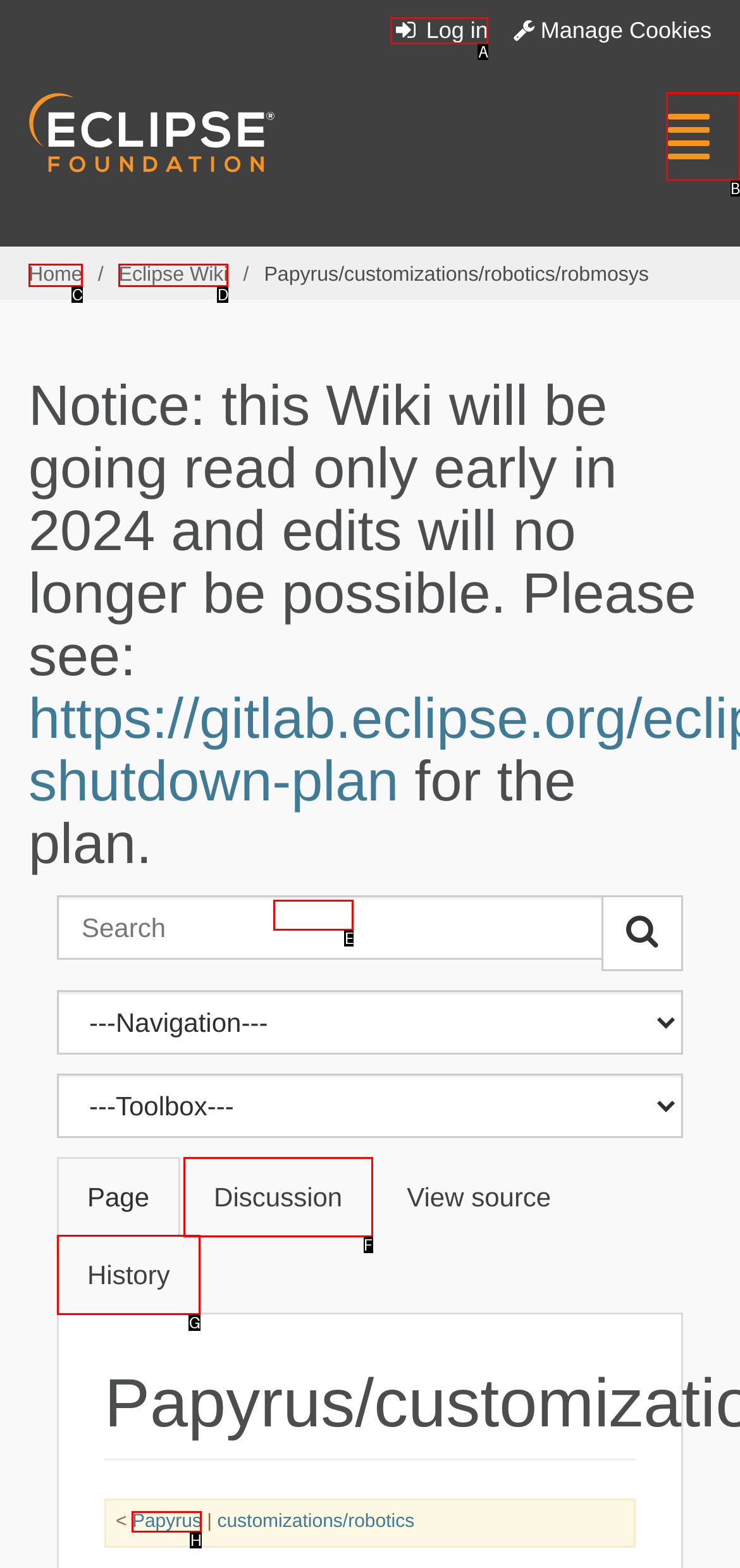Tell me which letter corresponds to the UI element that will allow you to Toggle navigation. Answer with the letter directly.

B